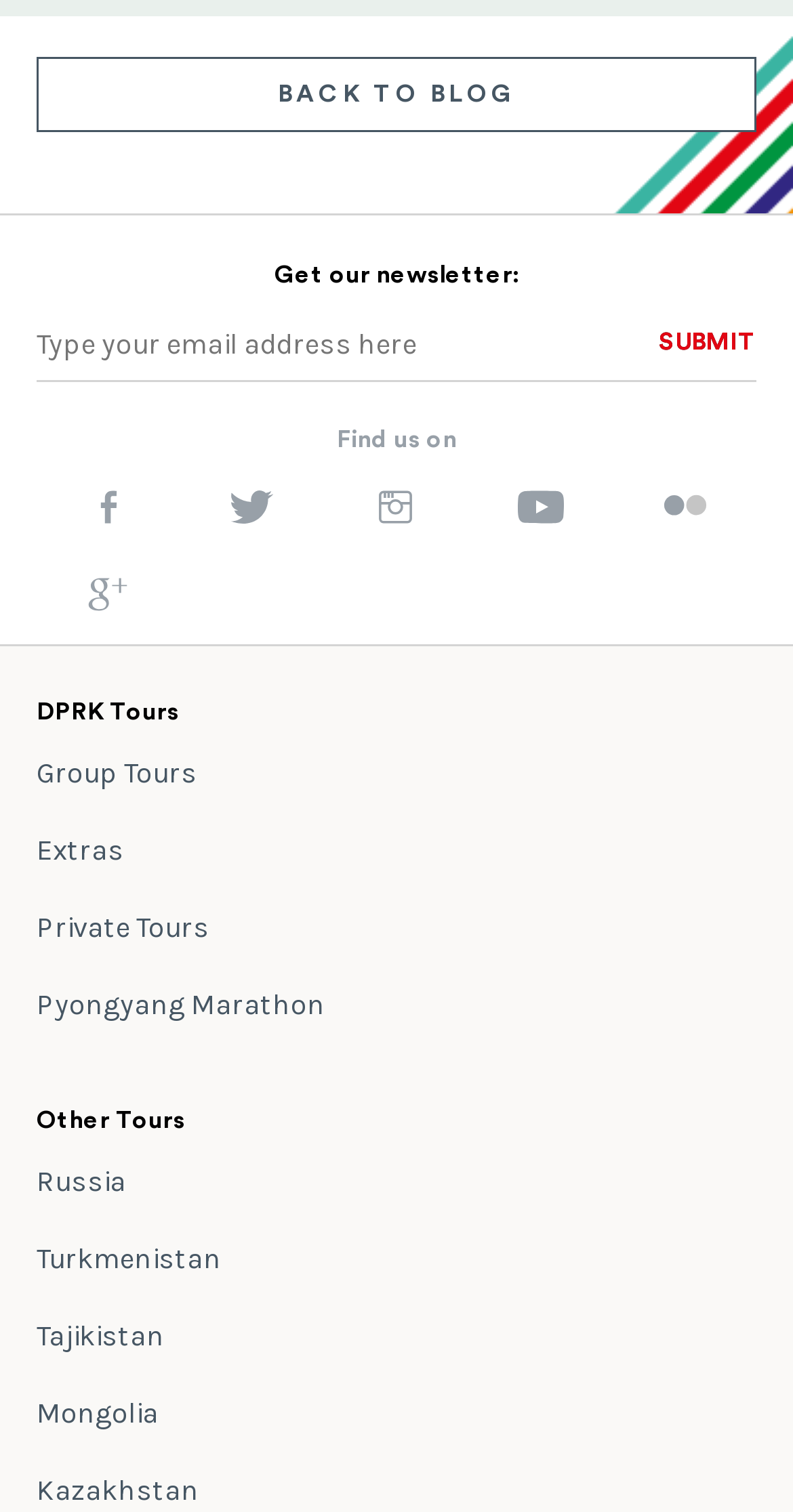How many tour categories are listed?
Please use the image to deliver a detailed and complete answer.

The webpage lists 'DPRK Tours', 'Group Tours', 'Extras', 'Private Tours', and 'Pyongyang Marathon' as tour categories, which can be found by examining the links in the tour options section.